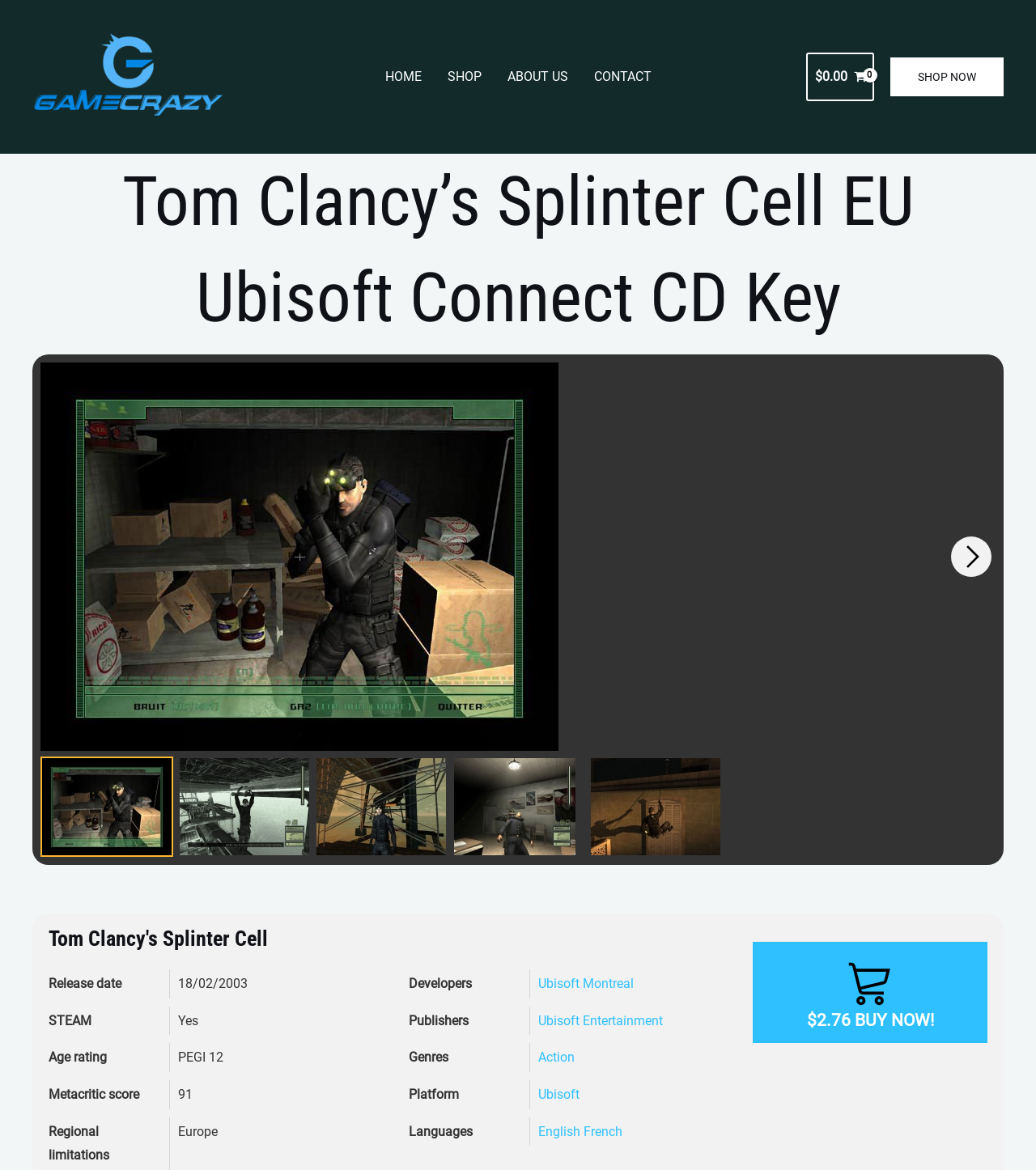Please find the bounding box for the UI component described as follows: "About Us".

[0.477, 0.041, 0.561, 0.09]